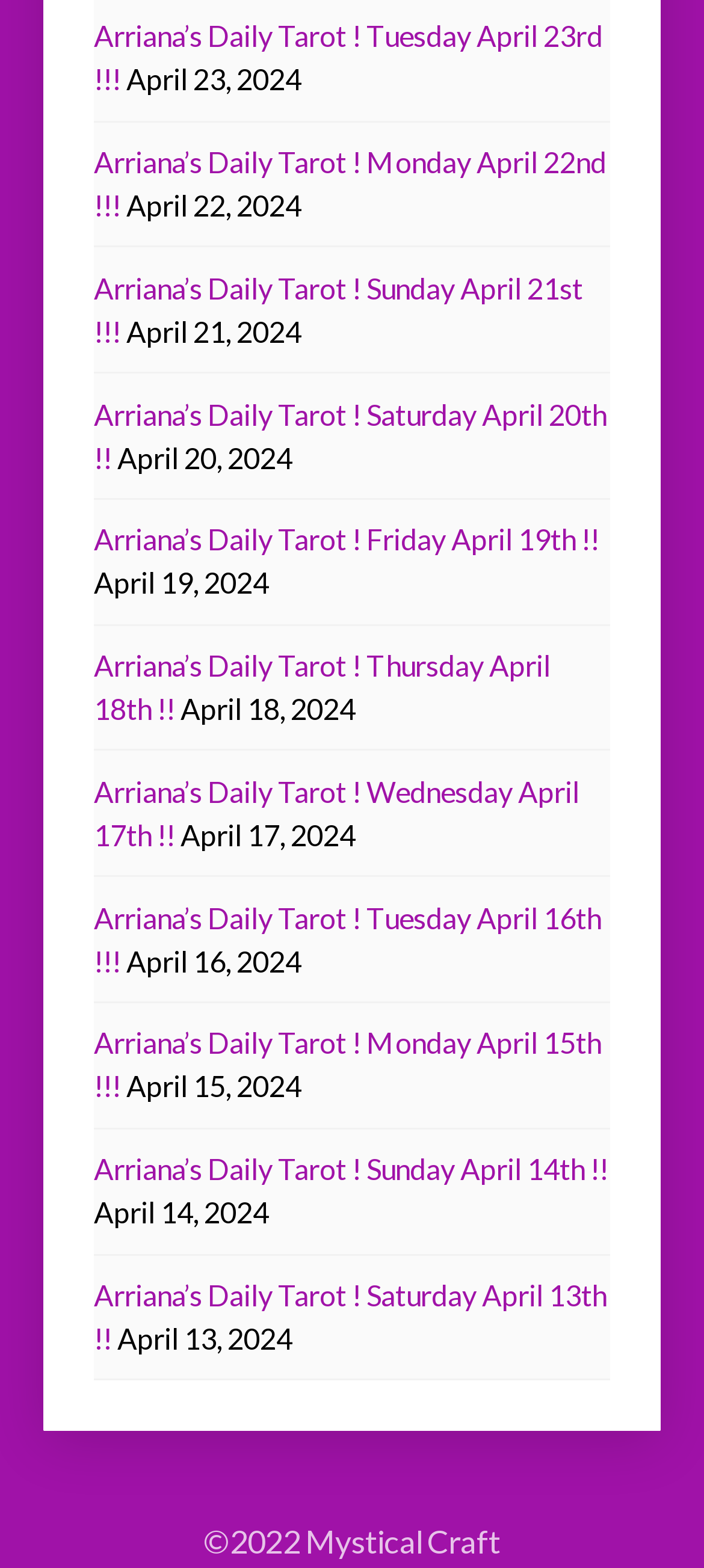What is the format of each daily tarot link?
Answer the question in as much detail as possible.

I examined the text of each 'Arriana’s Daily Tarot!' link and found that they all follow the format 'Arriana’s Daily Tarot! [Day of the week] [Date]!!!', where [Day of the week] is the day of the week and [Date] is the date.